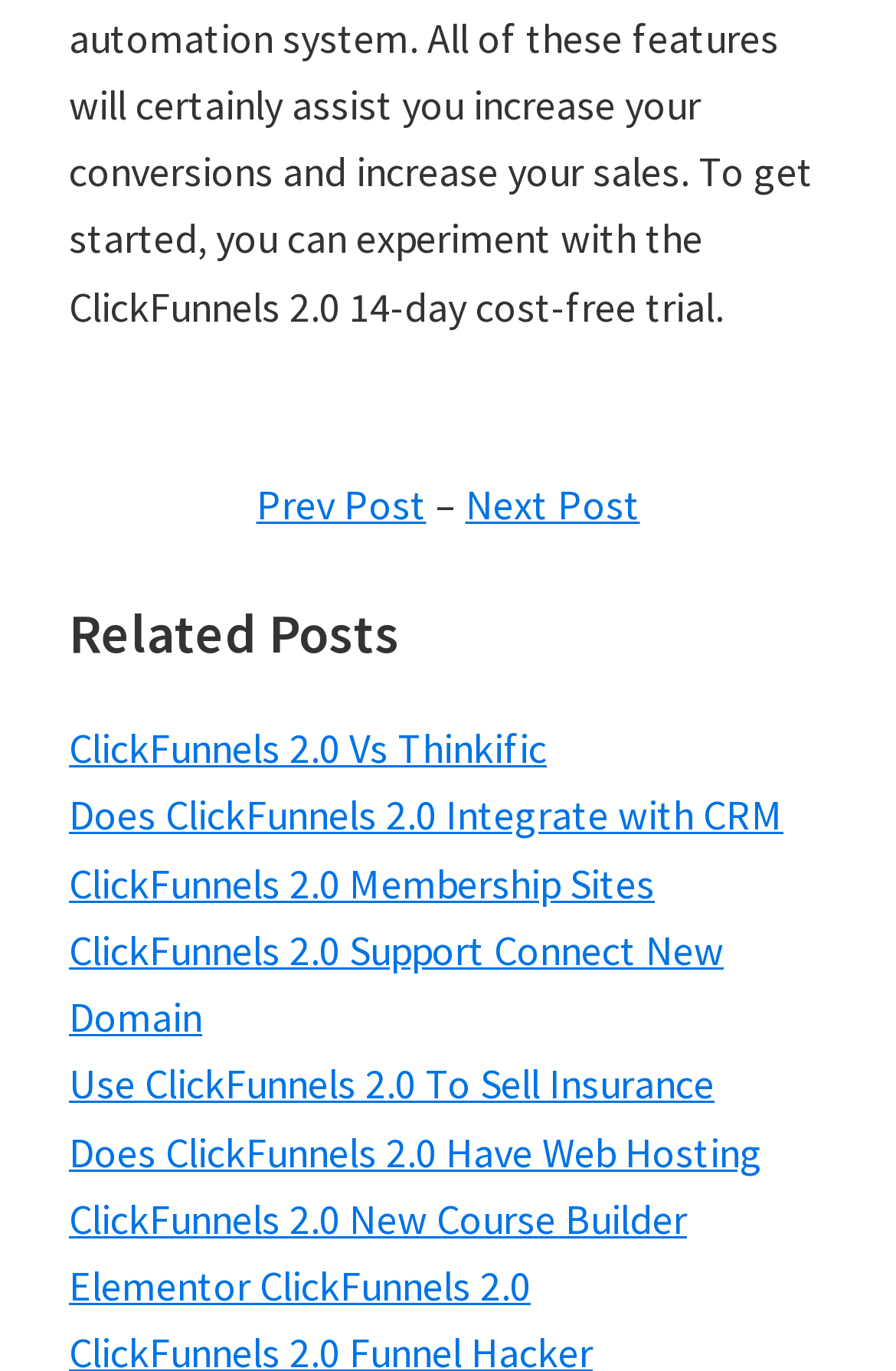Locate the UI element described as follows: "Next Post". Return the bounding box coordinates as four float numbers between 0 and 1 in the order [left, top, right, bottom].

[0.519, 0.349, 0.714, 0.387]